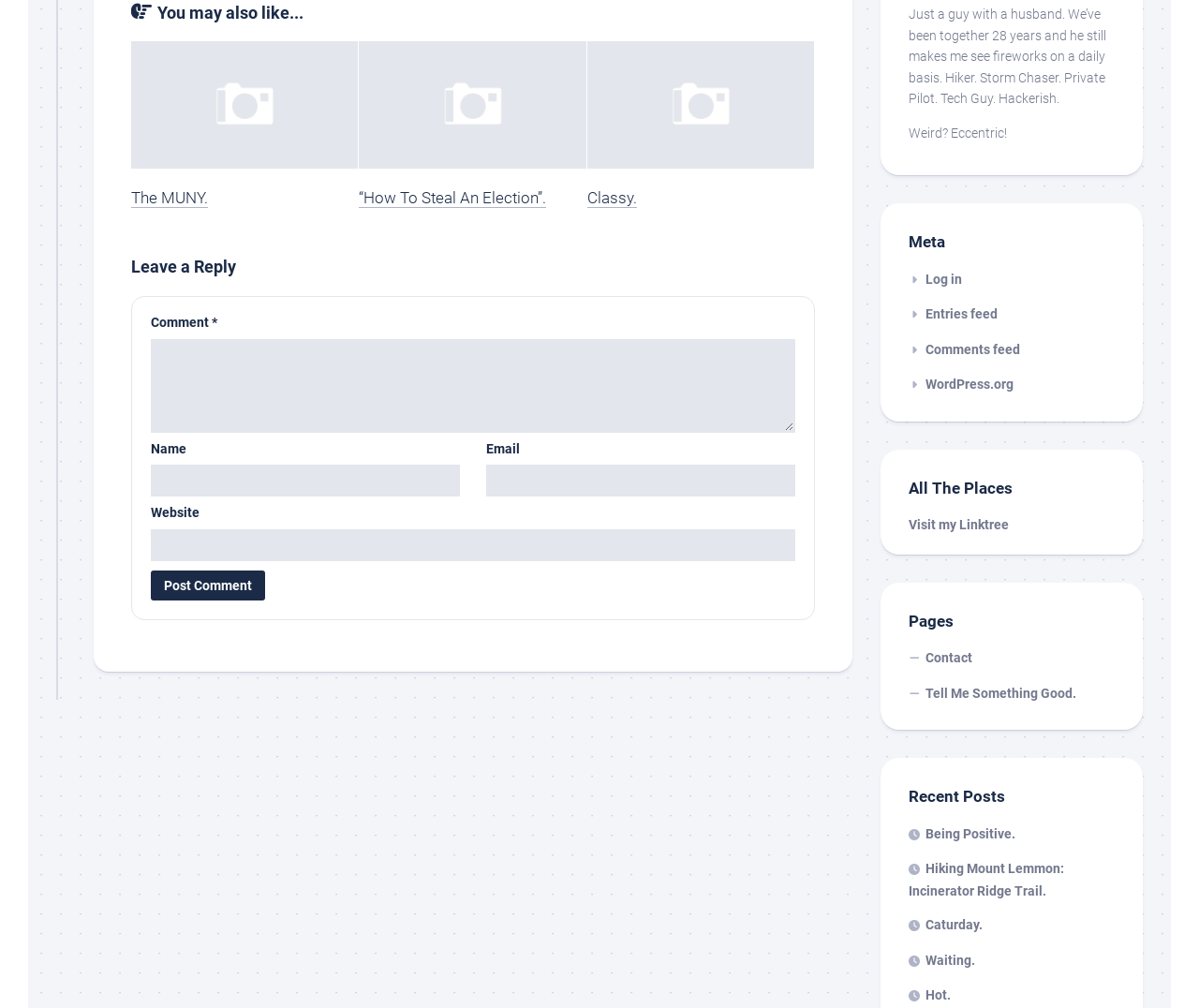Extract the bounding box coordinates of the UI element described: "Caturday.". Provide the coordinates in the format [left, top, right, bottom] with values ranging from 0 to 1.

[0.758, 0.91, 0.82, 0.925]